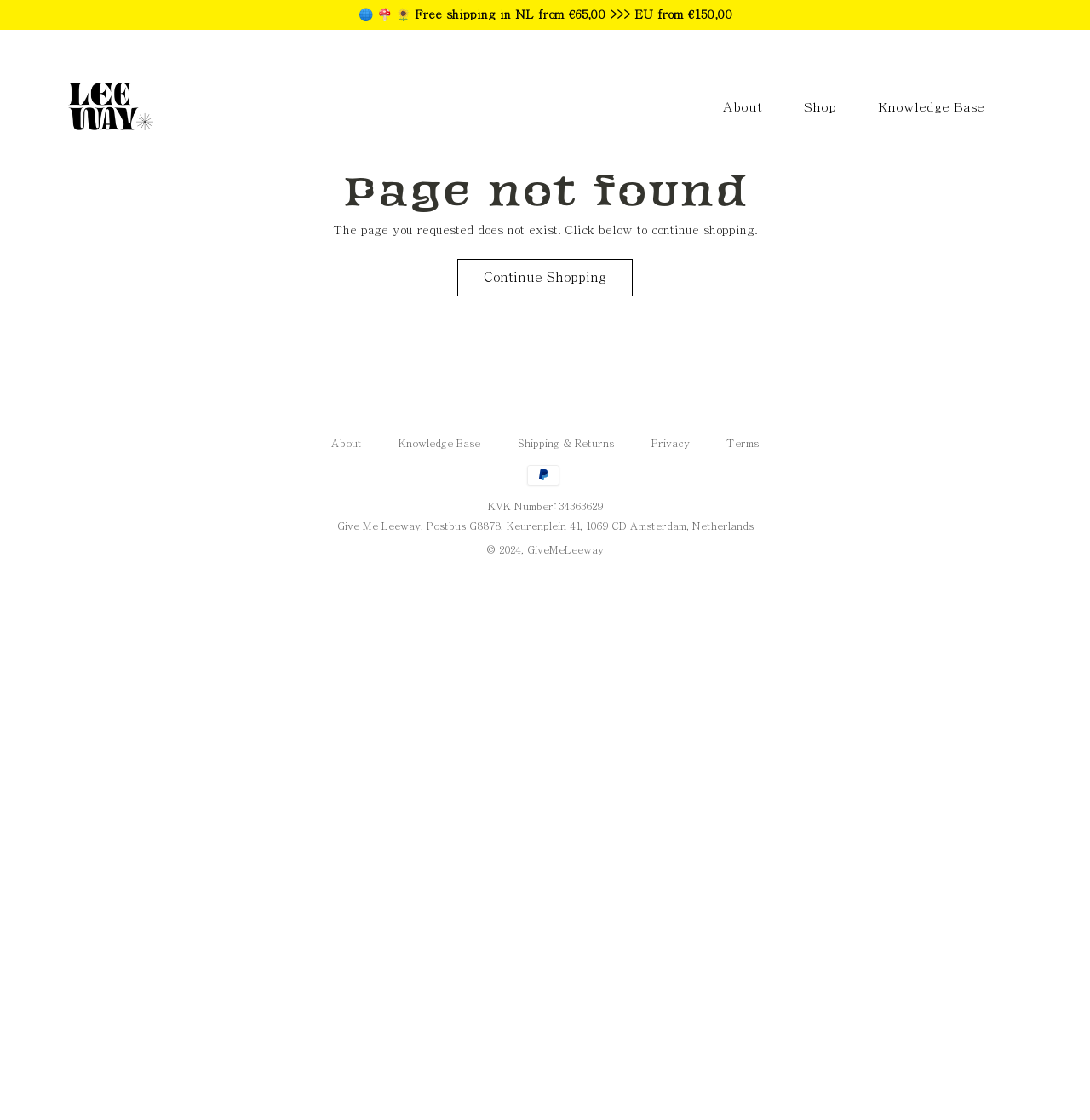Predict the bounding box coordinates of the area that should be clicked to accomplish the following instruction: "Go to the About page". The bounding box coordinates should consist of four float numbers between 0 and 1, i.e., [left, top, right, bottom].

[0.663, 0.086, 0.699, 0.105]